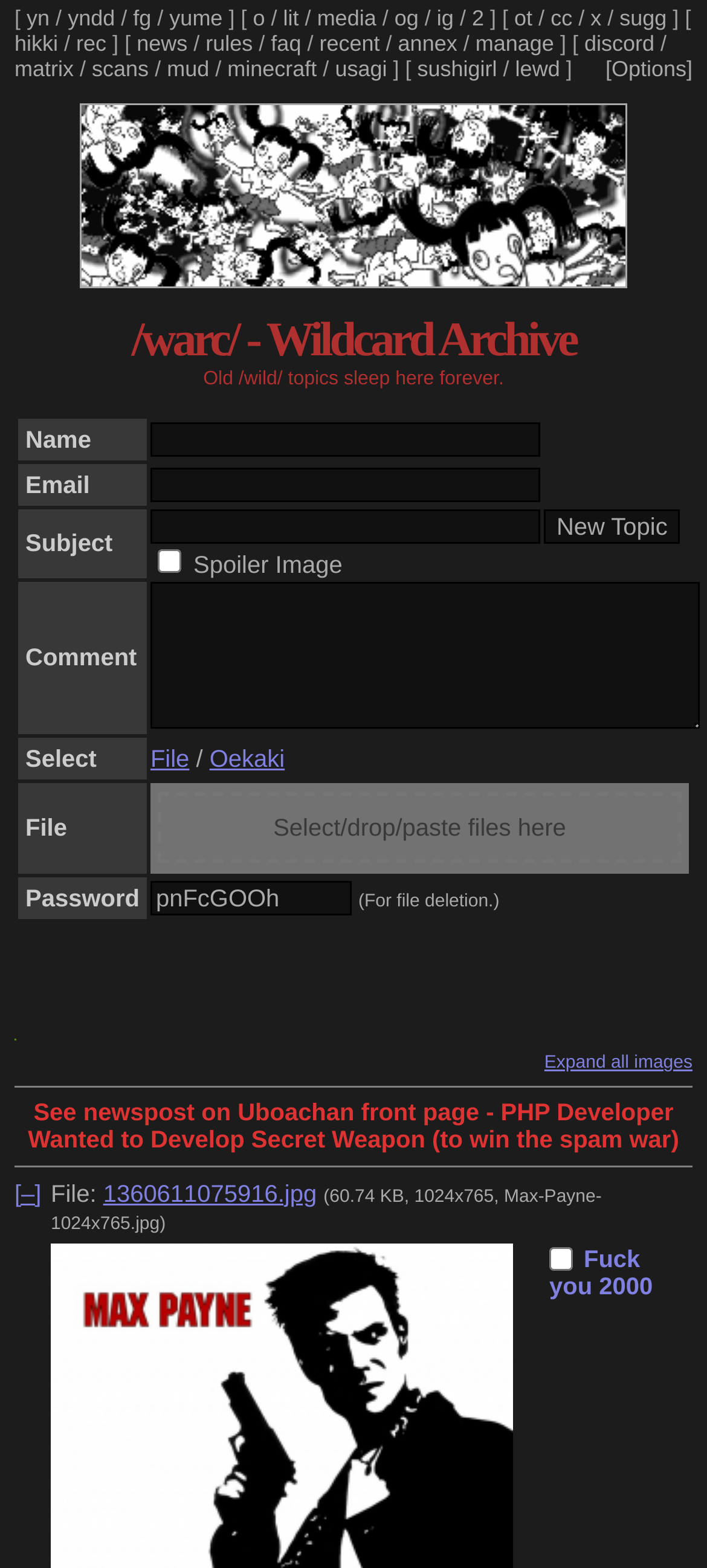Locate the bounding box coordinates of the element's region that should be clicked to carry out the following instruction: "Click the 'New Topic' button". The coordinates need to be four float numbers between 0 and 1, i.e., [left, top, right, bottom].

[0.769, 0.324, 0.962, 0.346]